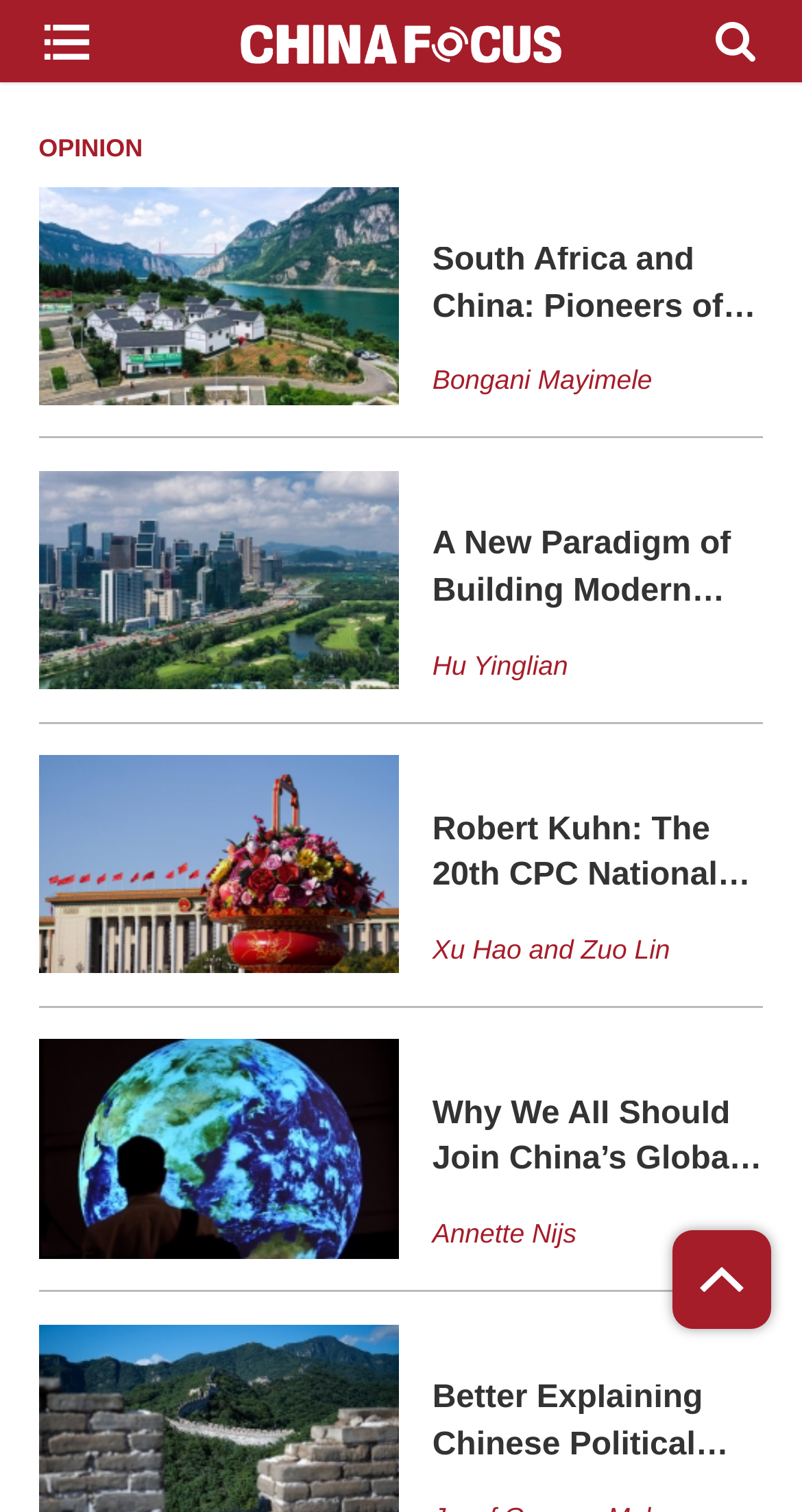How many articles are on this webpage?
Use the screenshot to answer the question with a single word or phrase.

4